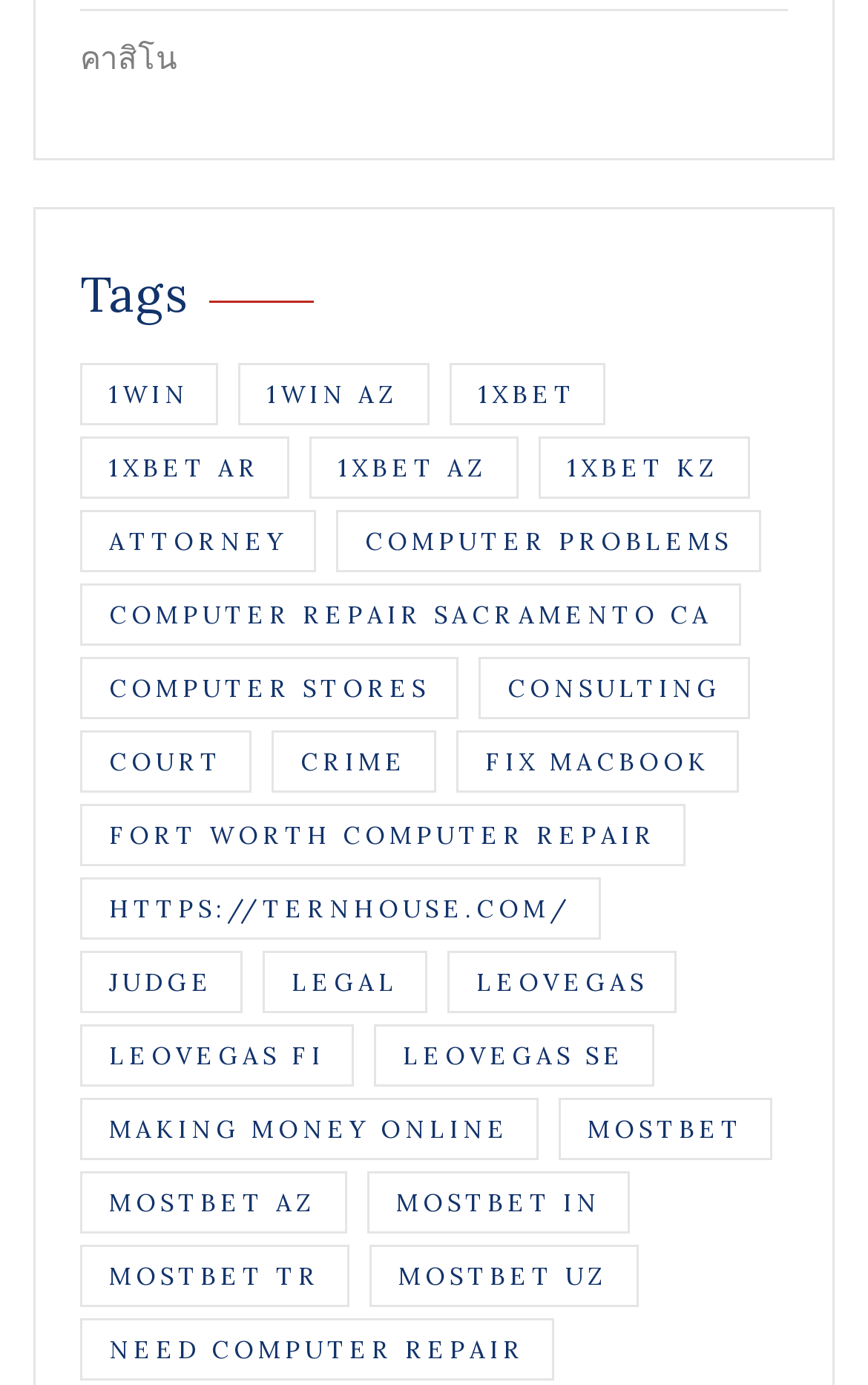Can you identify the bounding box coordinates of the clickable region needed to carry out this instruction: 'Click on 1win'? The coordinates should be four float numbers within the range of 0 to 1, stated as [left, top, right, bottom].

[0.092, 0.262, 0.251, 0.307]